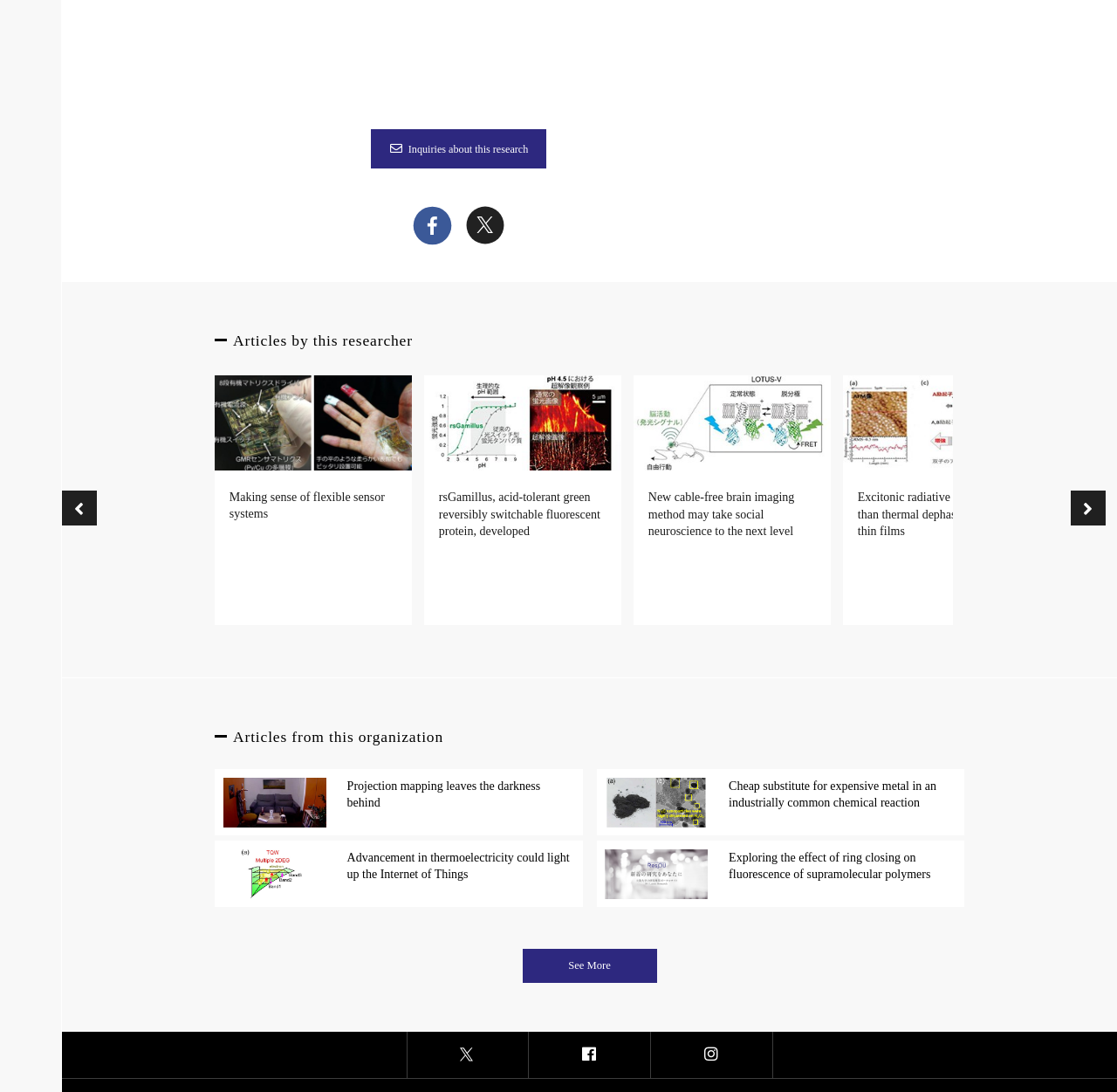Please provide a one-word or short phrase answer to the question:
What is the researcher's social media platform?

Facebook, Twitter